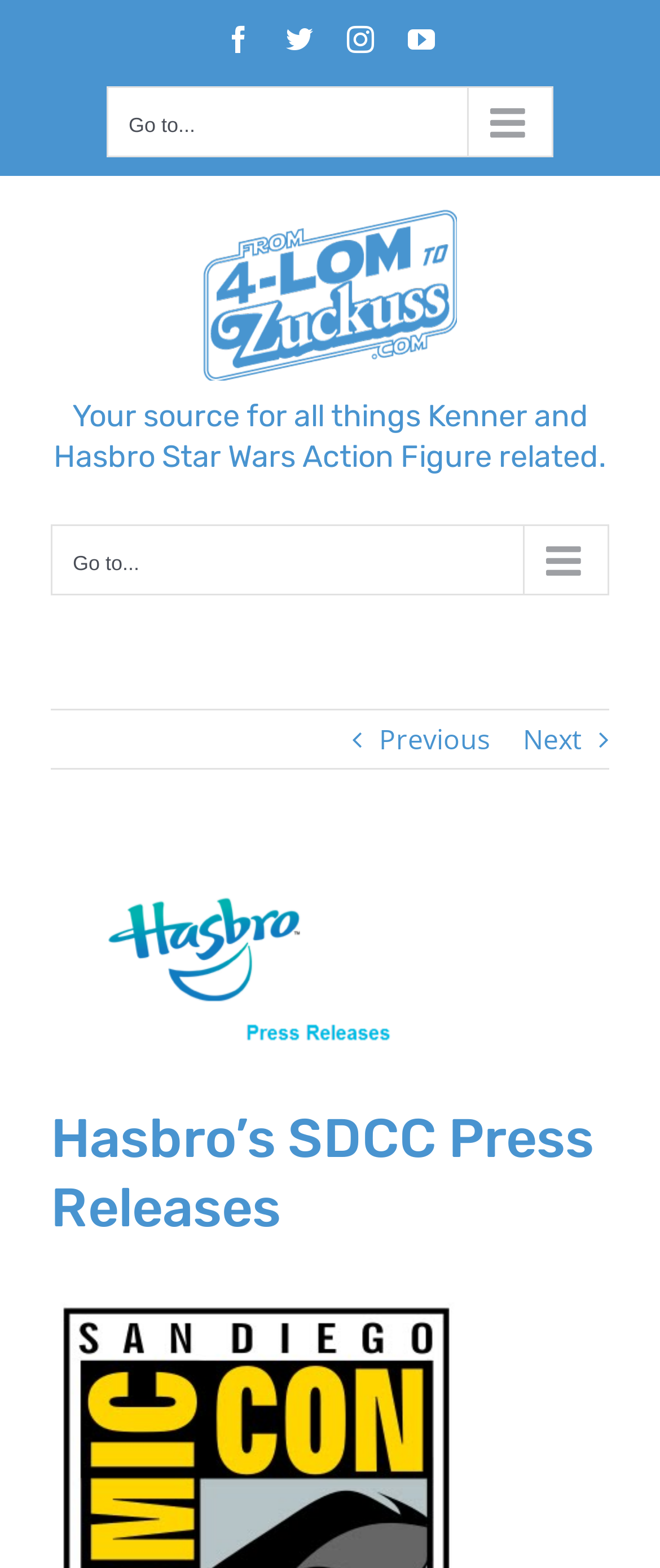What is the topic of the latest article?
Please look at the screenshot and answer using one word or phrase.

Hasbro’s SDCC Press Releases